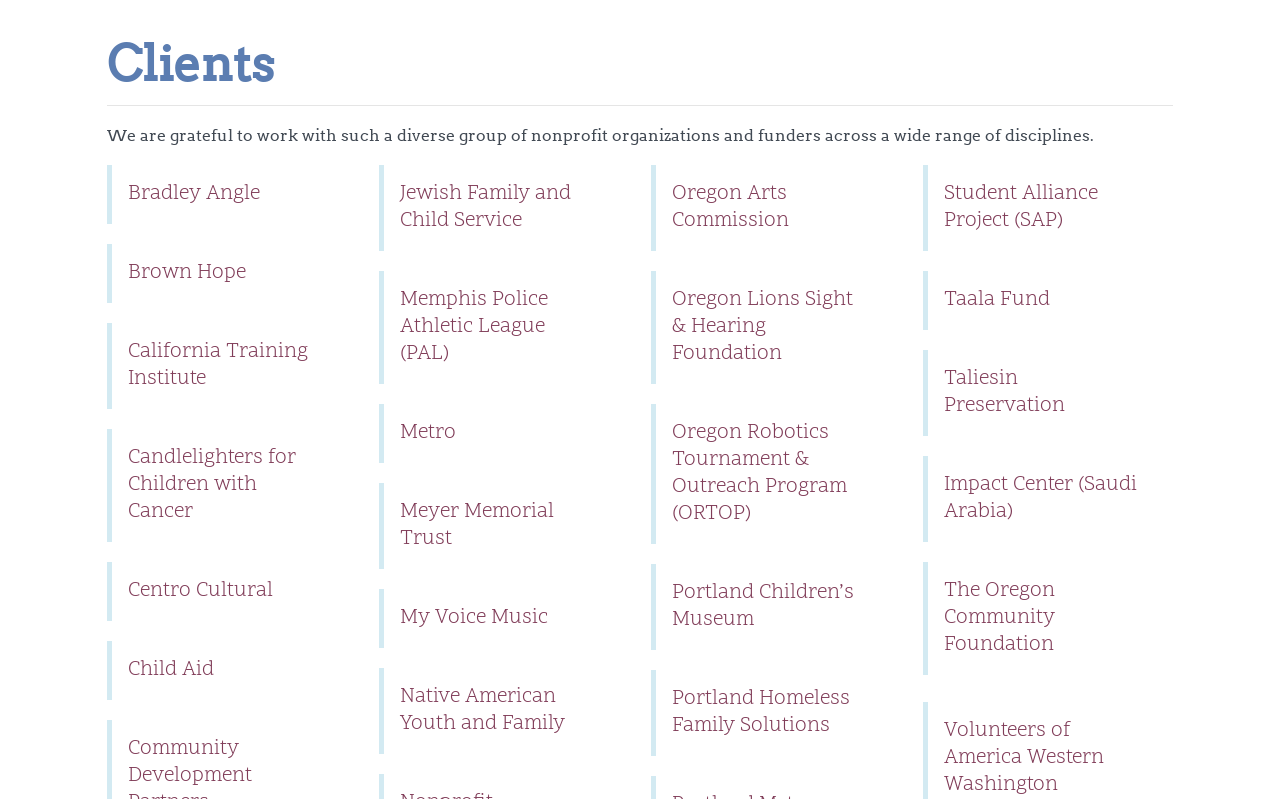Determine the bounding box coordinates for the clickable element to execute this instruction: "explore Oregon Arts Commission". Provide the coordinates as four float numbers between 0 and 1, i.e., [left, top, right, bottom].

[0.508, 0.207, 0.704, 0.314]